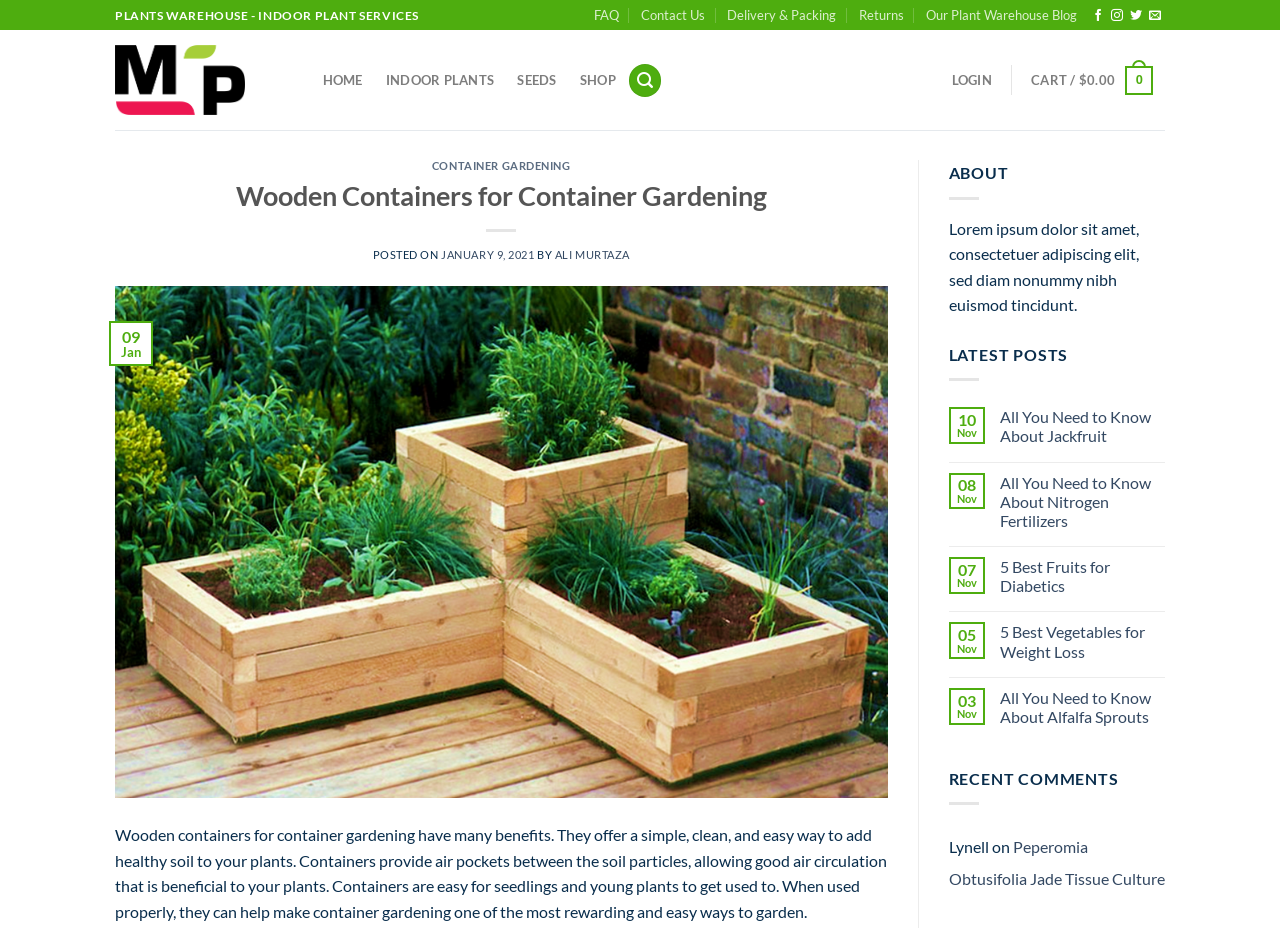Find the primary header on the webpage and provide its text.

Wooden Containers for Container Gardening